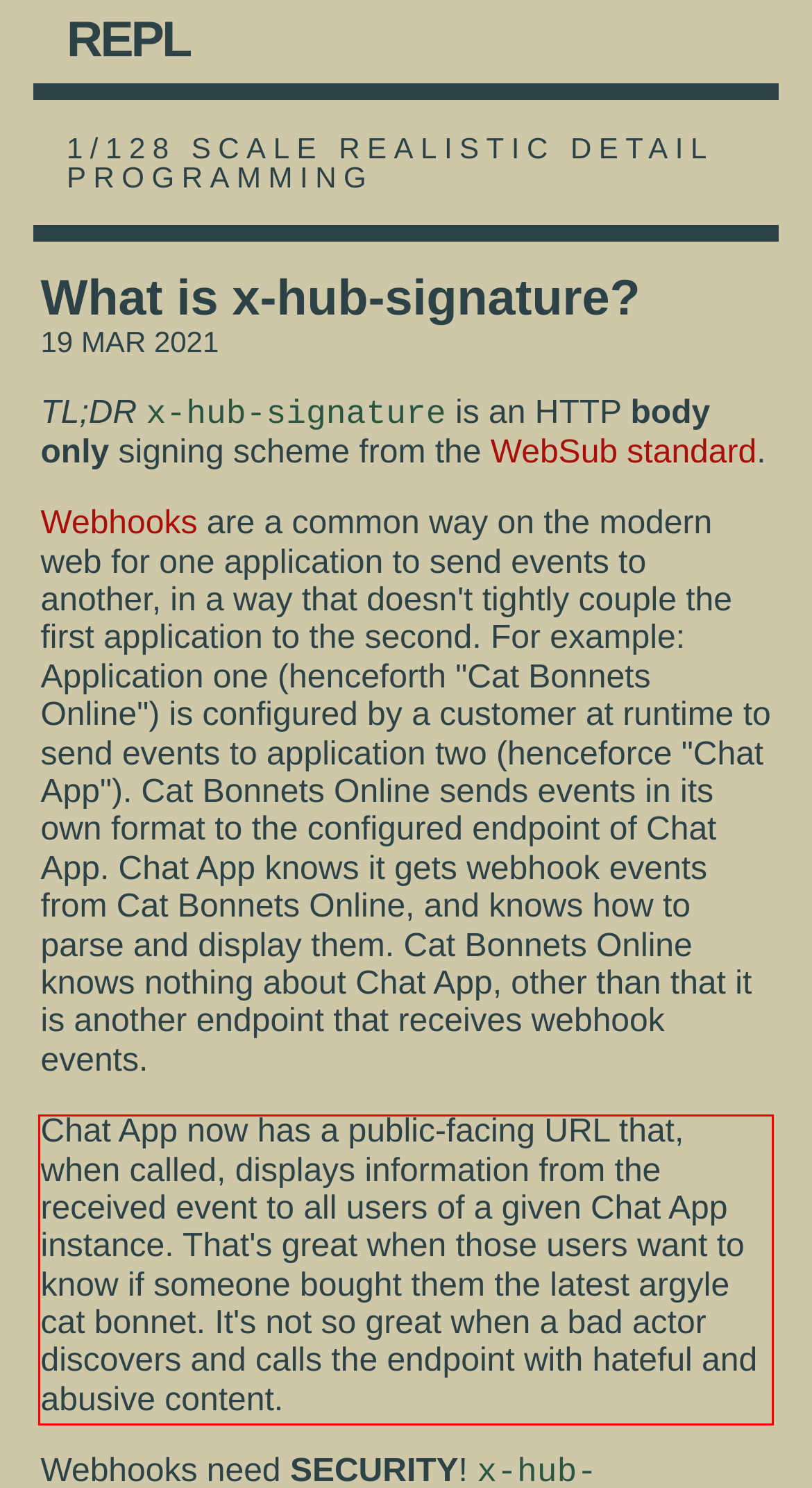You have a screenshot of a webpage where a UI element is enclosed in a red rectangle. Perform OCR to capture the text inside this red rectangle.

Chat App now has a public-facing URL that, when called, displays information from the received event to all users of a given Chat App instance. That's great when those users want to know if someone bought them the latest argyle cat bonnet. It's not so great when a bad actor discovers and calls the endpoint with hateful and abusive content.